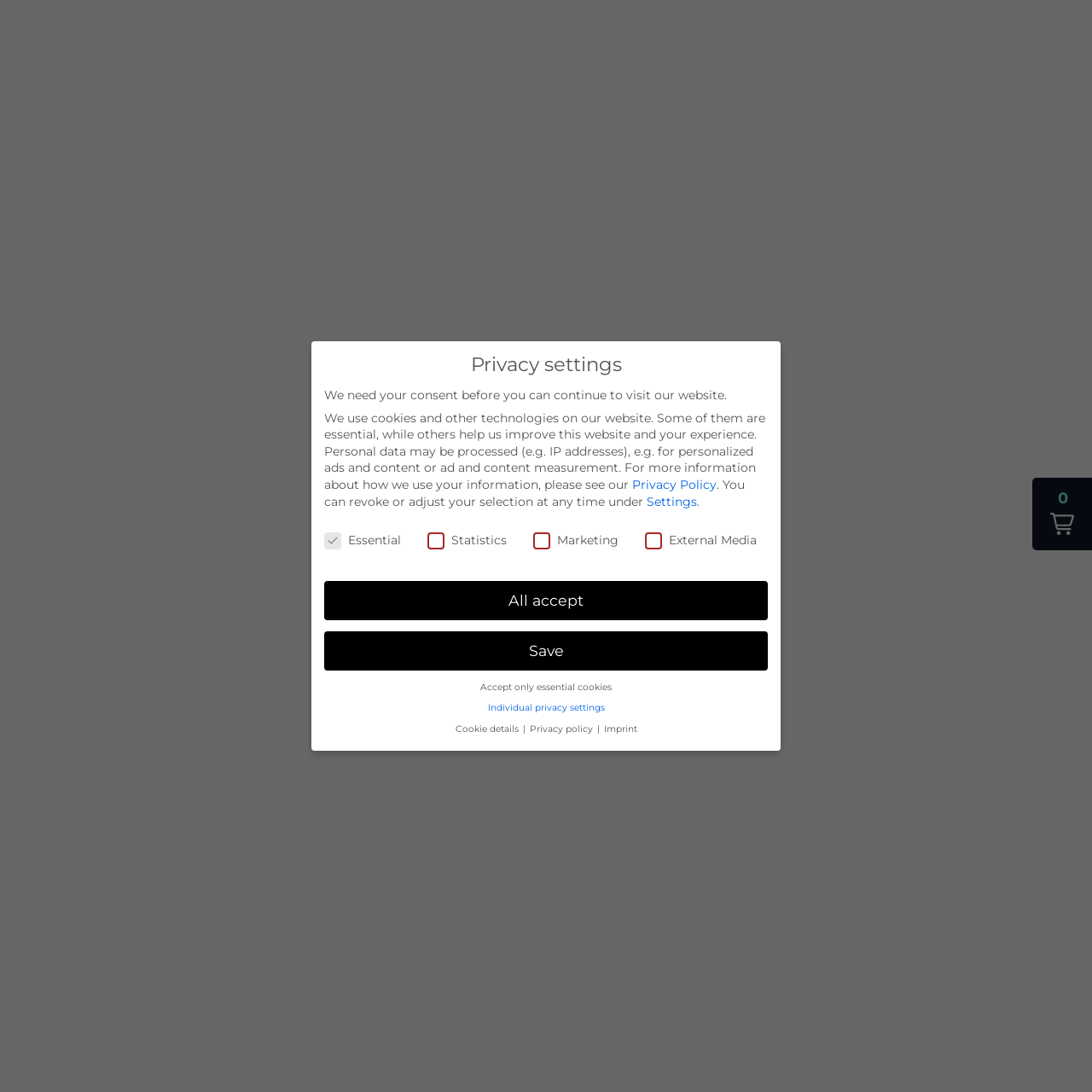Based on the image, please respond to the question with as much detail as possible:
What is the purpose of the 'Essential' checkbox?

The 'Essential' checkbox is part of the privacy settings section, which allows users to customize their cookie preferences. The purpose of this checkbox is to enable or disable essential cookies, which are necessary for the website to function properly.